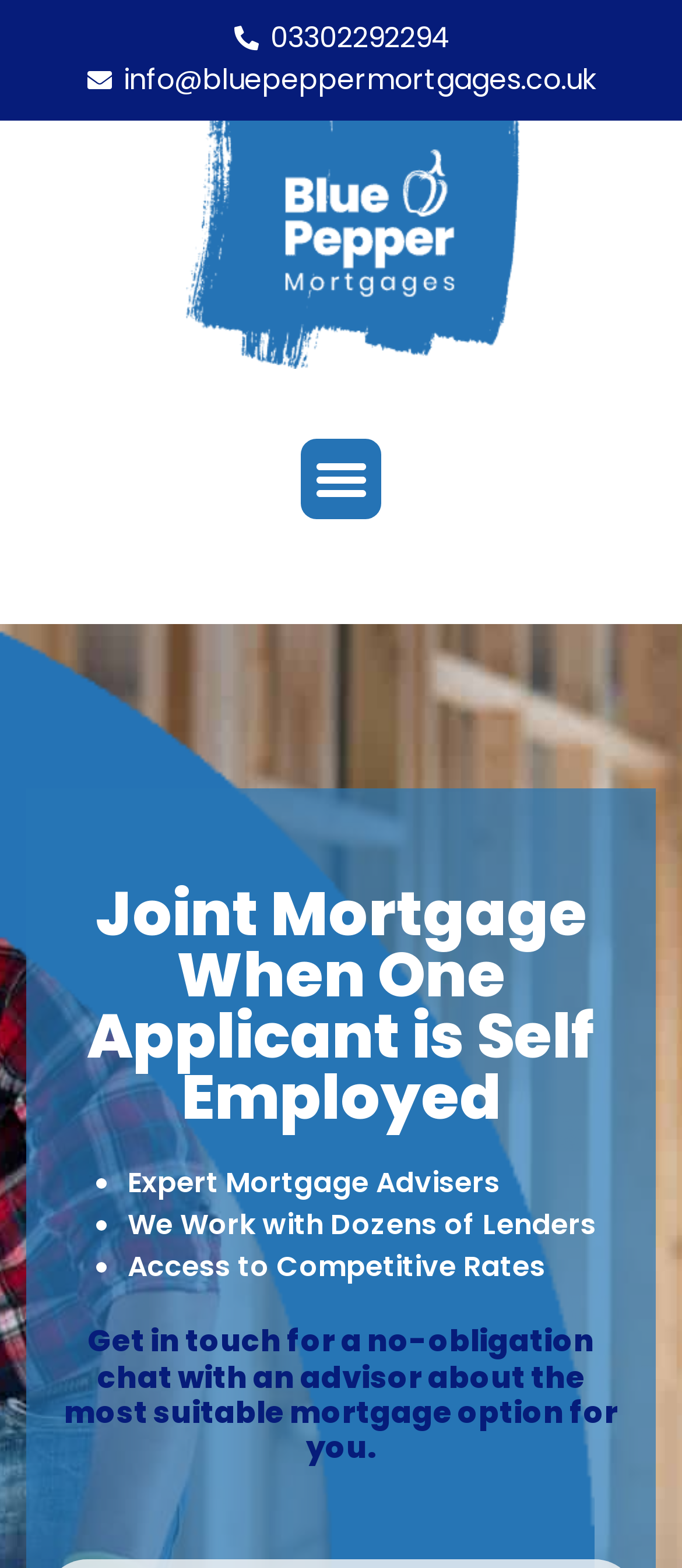Utilize the information from the image to answer the question in detail:
How many headings are there?

I counted the headings by looking at the elements with the type 'heading' and found two of them, with bounding box coordinates [0.085, 0.563, 0.915, 0.719] and [0.085, 0.844, 0.915, 0.935] respectively.